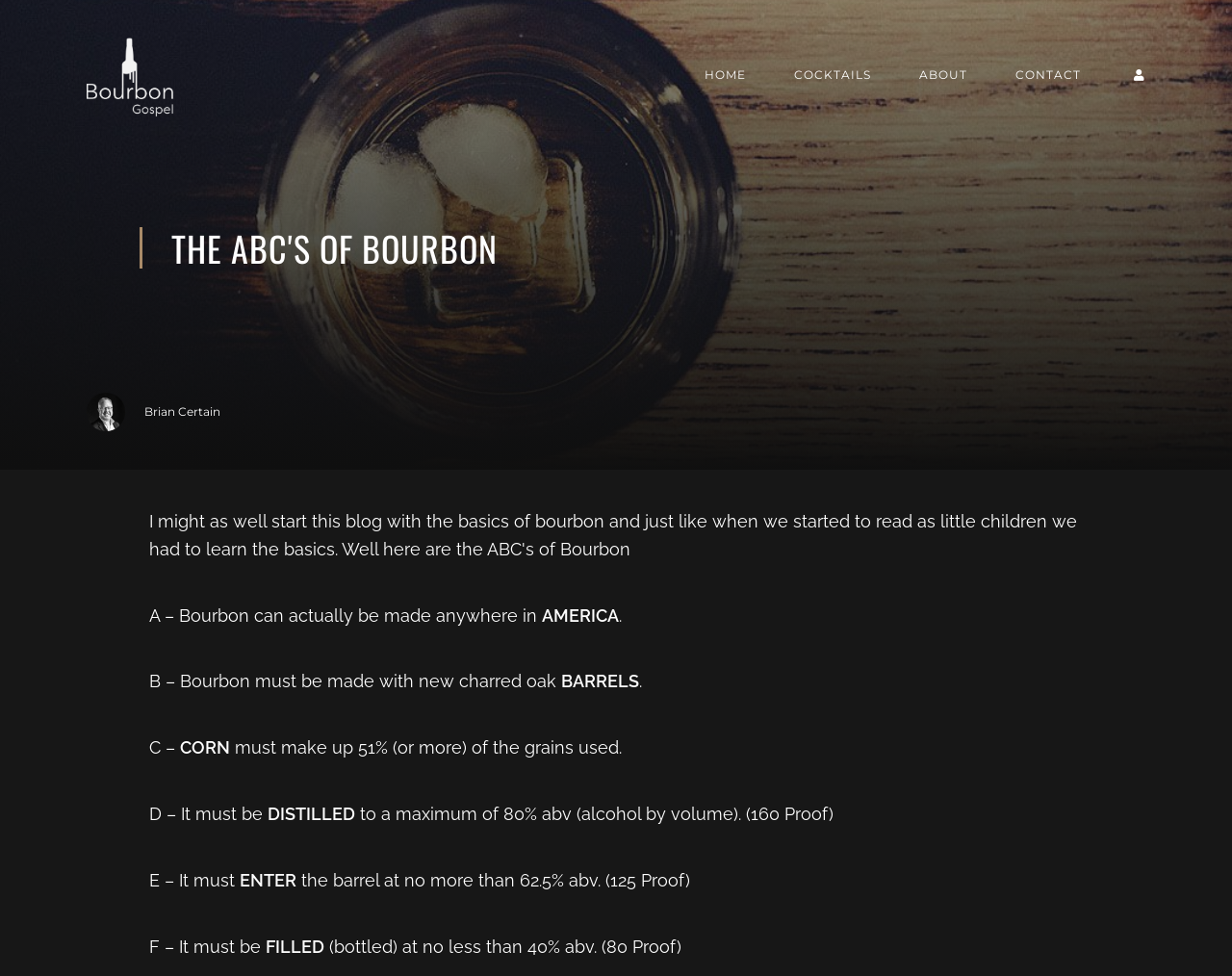Please locate and generate the primary heading on this webpage.

THE ABC'S OF BOURBON